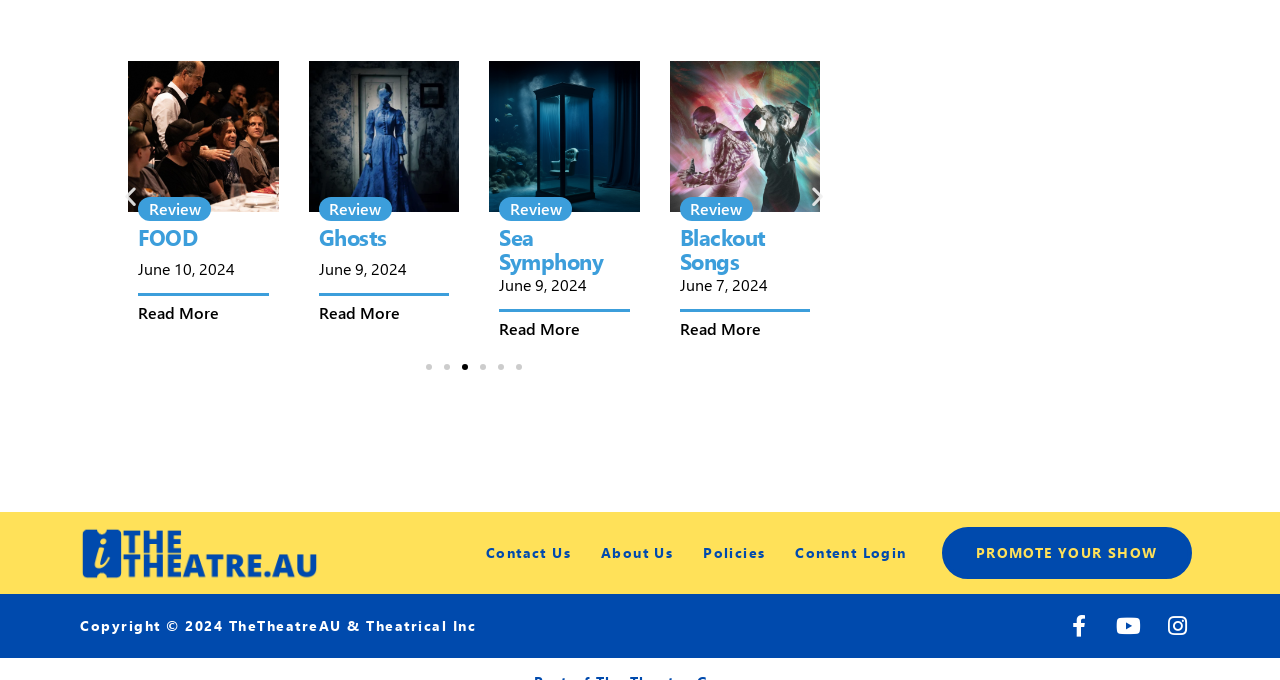Please use the details from the image to answer the following question comprehensively:
What is the website's name?

I found the website's name by looking at the top-left corner of the webpage, where it says 'TheTheatre.au' in a logo format.